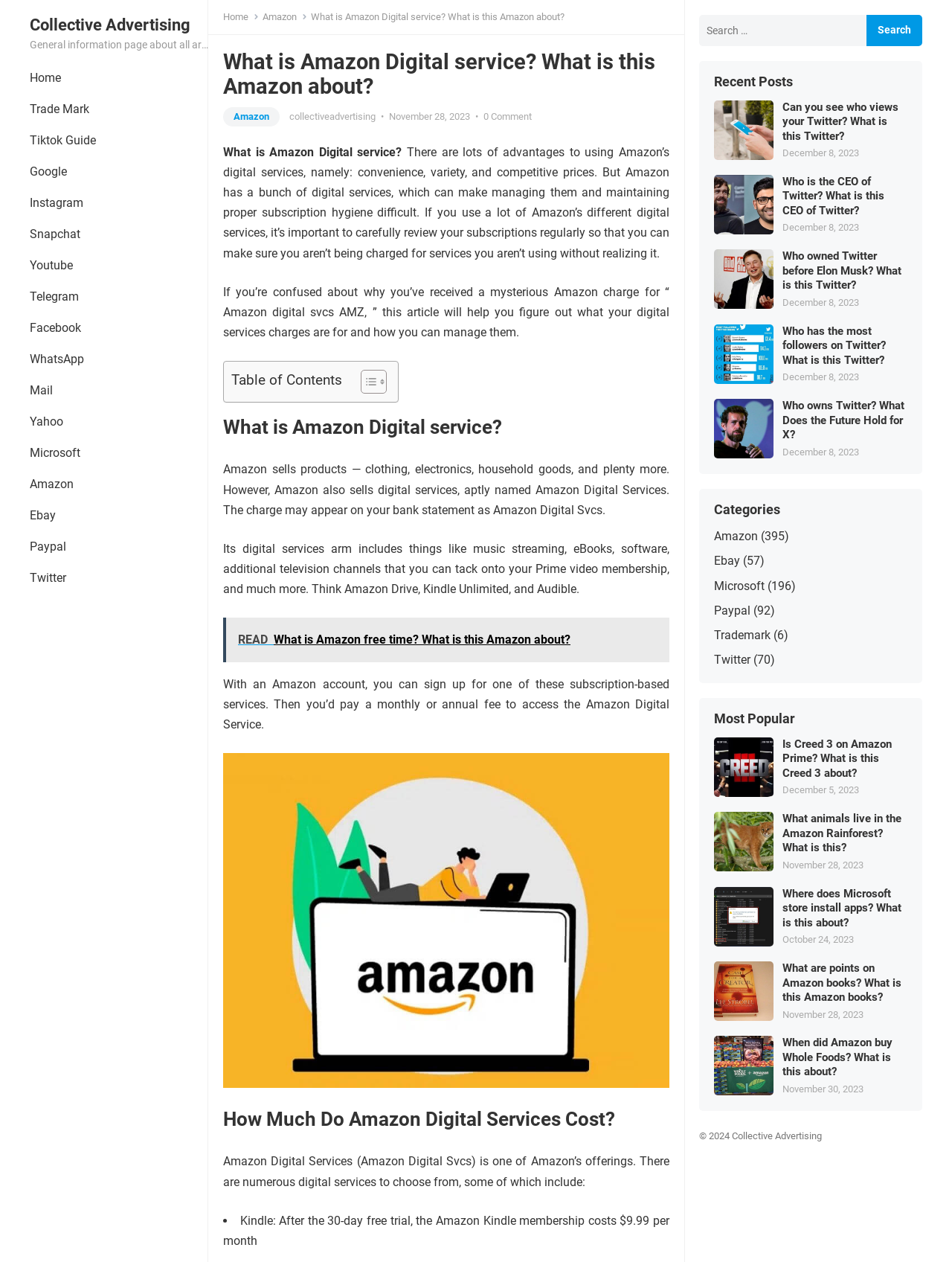Find the bounding box coordinates of the clickable region needed to perform the following instruction: "Toggle the table of content". The coordinates should be provided as four float numbers between 0 and 1, i.e., [left, top, right, bottom].

[0.367, 0.293, 0.402, 0.313]